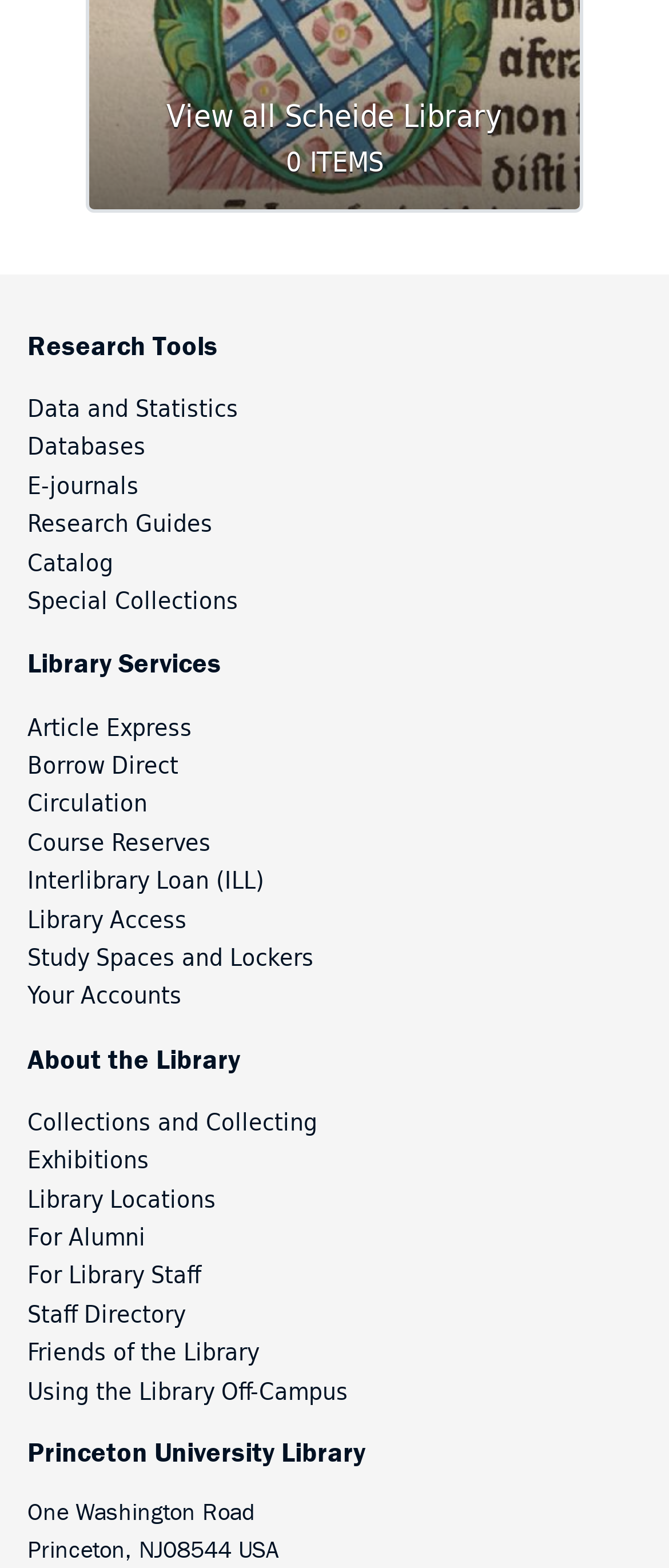Using the element description: "Borrow Direct", determine the bounding box coordinates for the specified UI element. The coordinates should be four float numbers between 0 and 1, [left, top, right, bottom].

[0.041, 0.475, 0.267, 0.501]